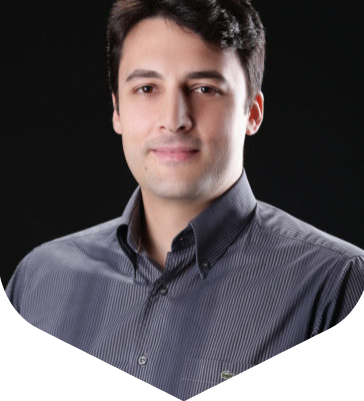Generate an in-depth description of the image.

This image features a professional headshot of Alp Şentürk, an alumnus known for his contributions in the field of advertising, public relations, and marketing. He has a confident and approachable expression, with dark hair neatly styled. Alp is wearing a dark, striped dress shirt that adds to his professional appearance. The background is neutral and dark, allowing his features to stand out prominently. 

Alp studied International Management and graduated in 2008. He is currently a co-founder of Bulur Üstü Publishing and Advertising in Turkey. His career journey includes working as a marketing and sales specialist before establishing his own company in 2014. This image captures his professional essence, reflecting his accomplishments and the vibrant career he has built.